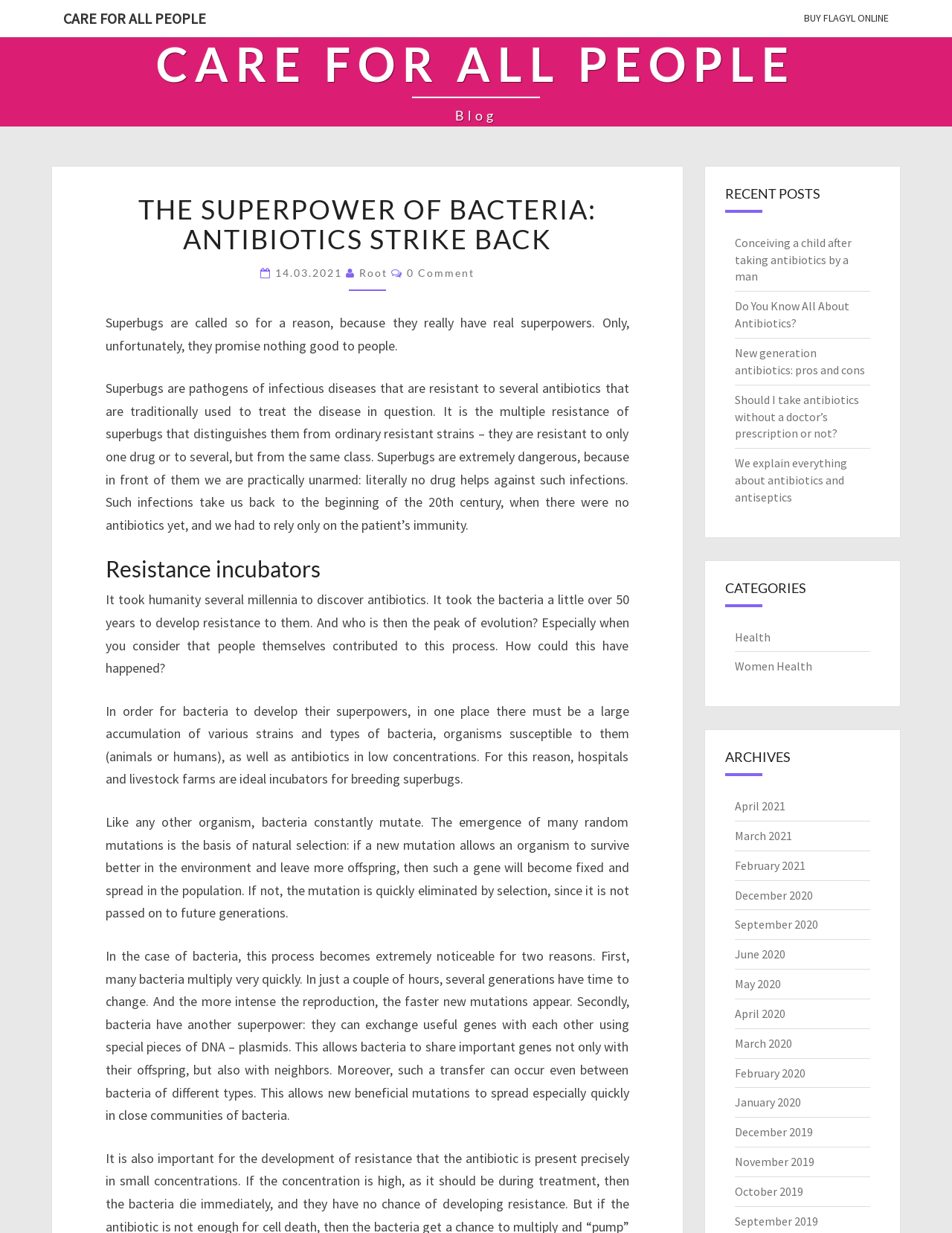Show me the bounding box coordinates of the clickable region to achieve the task as per the instruction: "Read the post 'Conceiving a child after taking antibiotics by a man'".

[0.771, 0.191, 0.894, 0.23]